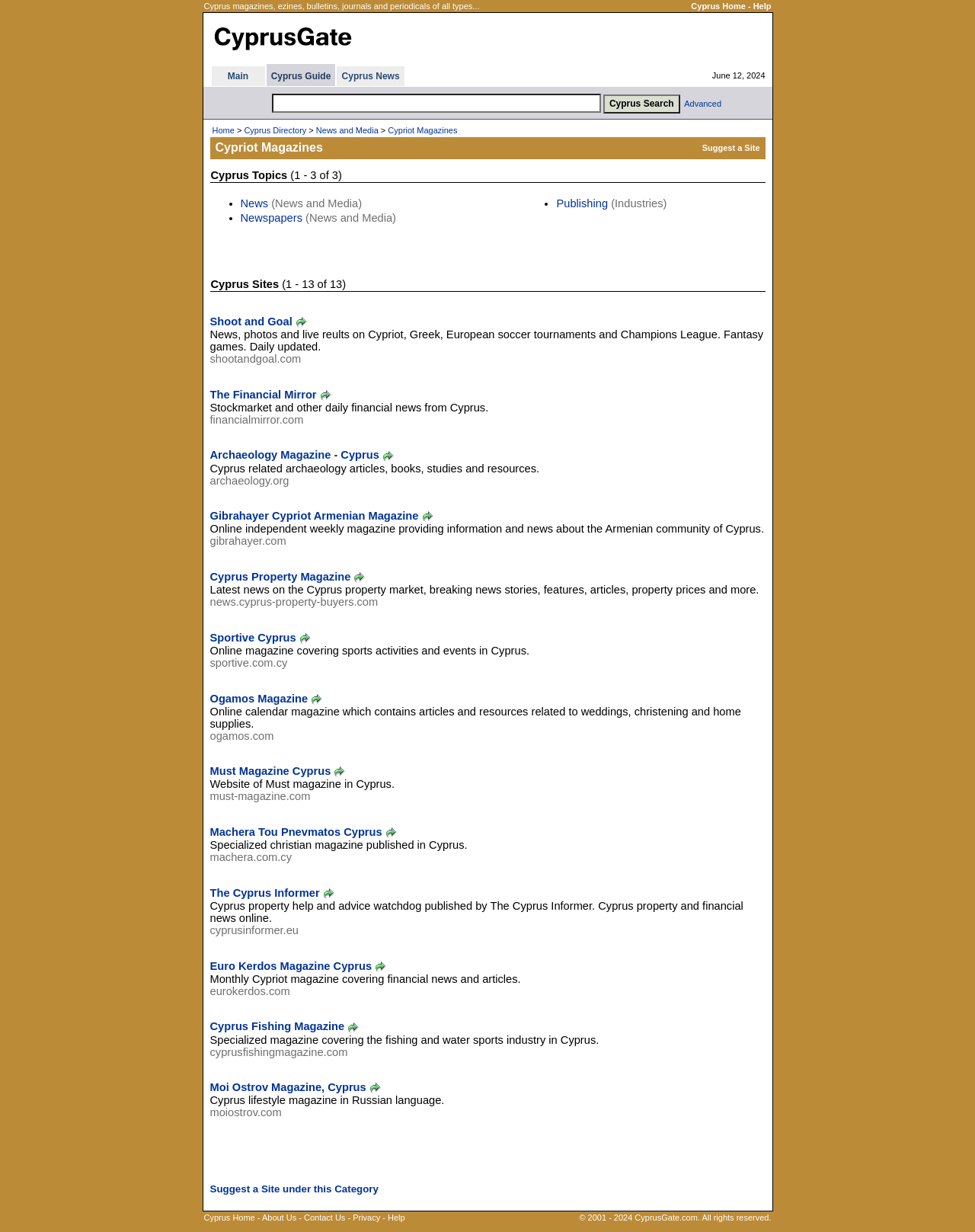What is the category of 'Newspapers' on the webpage? Observe the screenshot and provide a one-word or short phrase answer.

News and Media